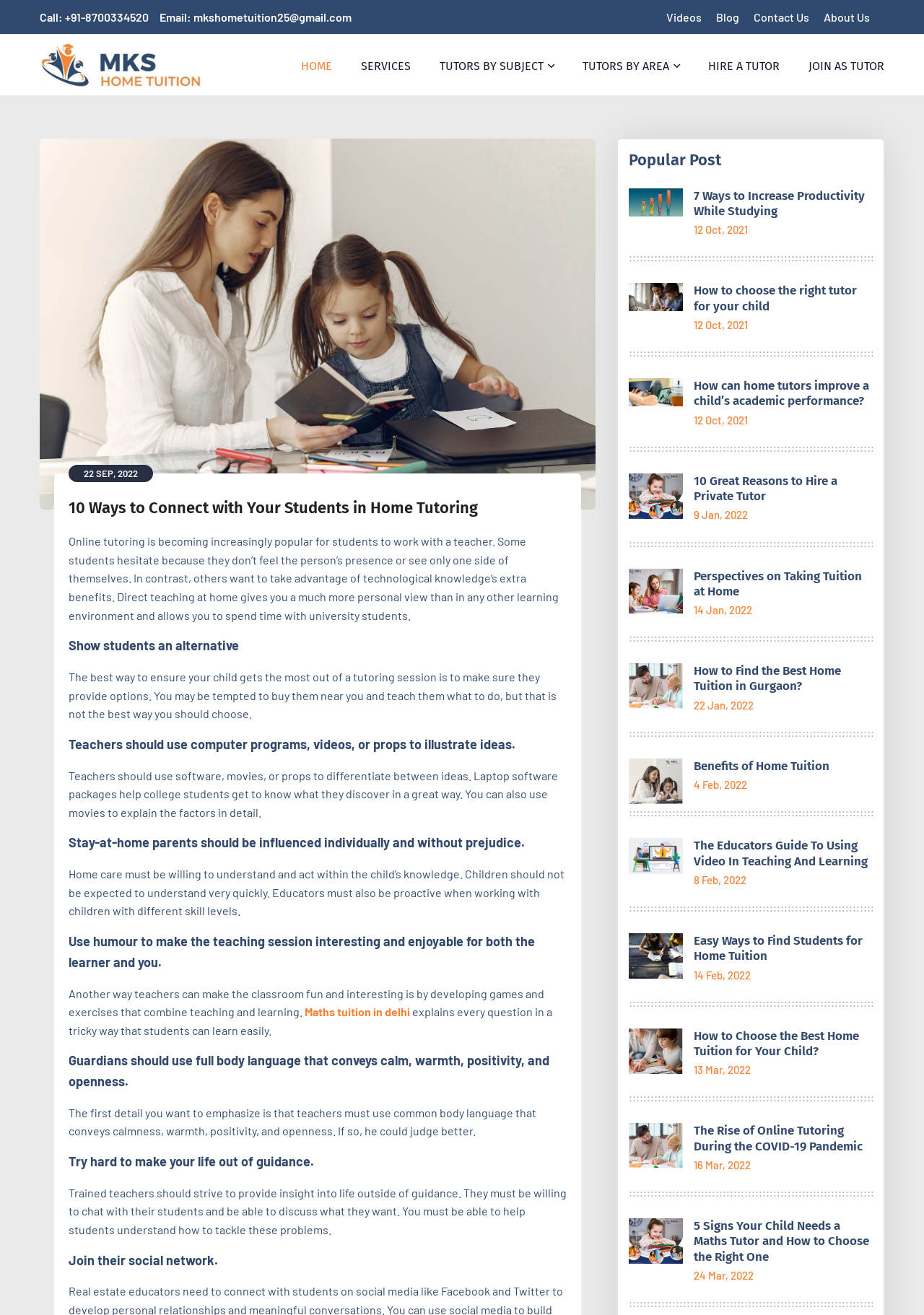How many ways to connect with students are mentioned in the main article?
Please provide a detailed and comprehensive answer to the question.

The main article is titled '10 Ways to Connect with Your Students in Home Tutoring', and it lists 10 ways to connect with students, including using humor, providing insight into life, and joining their social network.